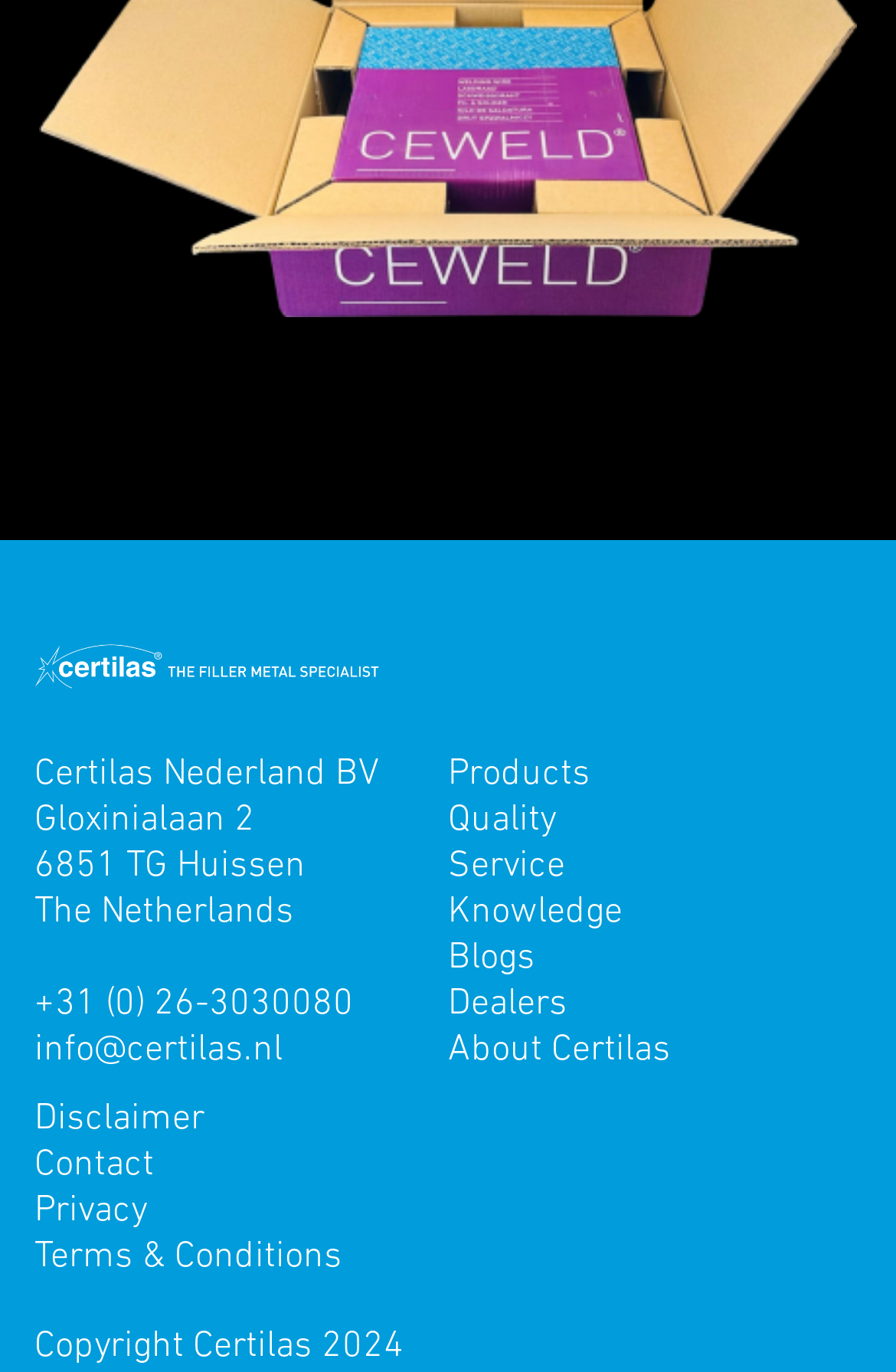What is the company name?
Please give a detailed and elaborate explanation in response to the question.

The company name can be found at the top of the webpage, in the section that displays the company's address and contact information.